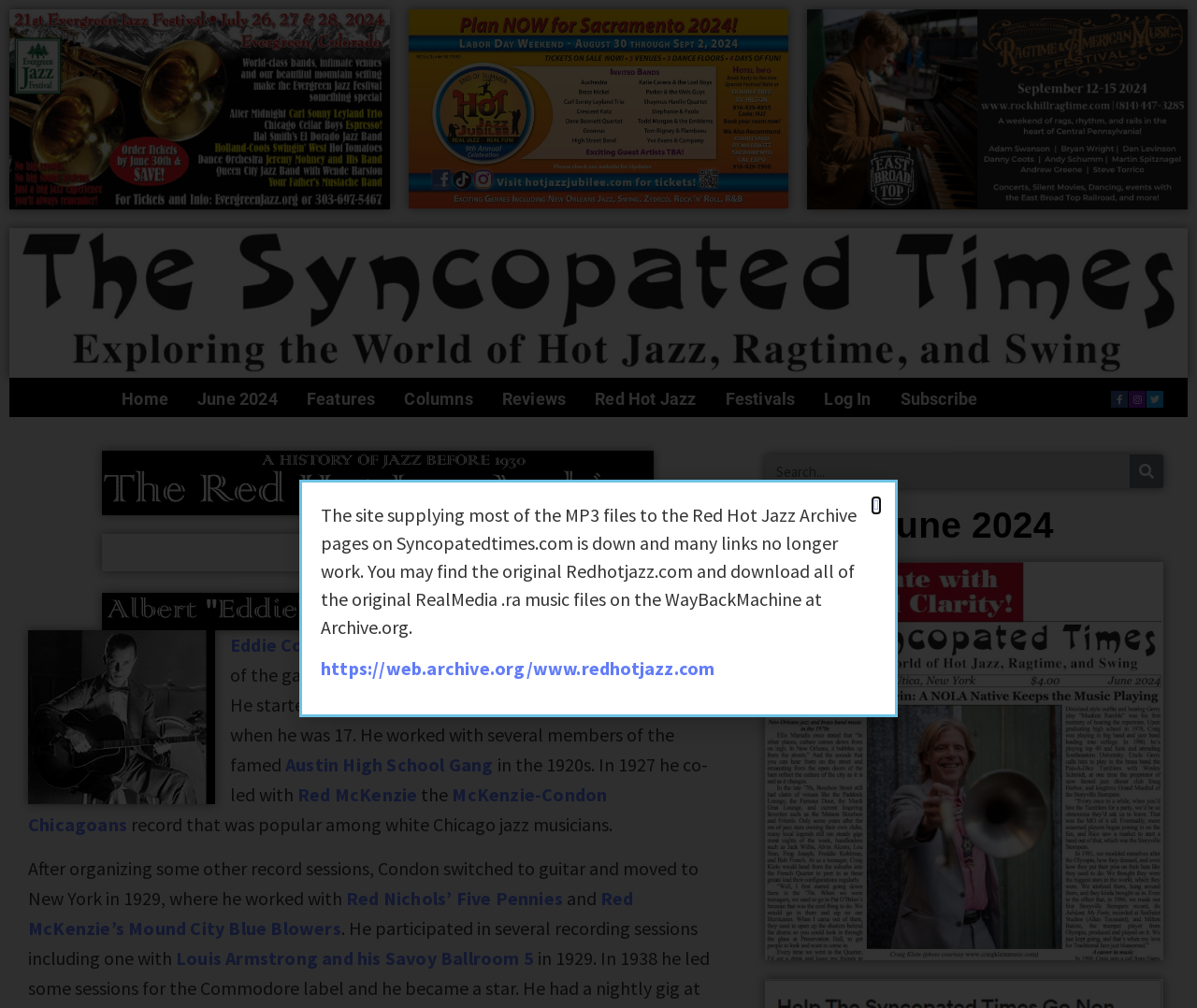Please analyze the image and give a detailed answer to the question:
What is the name of the jazz musician featured on this webpage?

I found the answer by looking at the title of the webpage, which is 'Eddie Condon (1905-1973) - The Syncopated Times'. This suggests that the webpage is about Eddie Condon, a jazz musician.